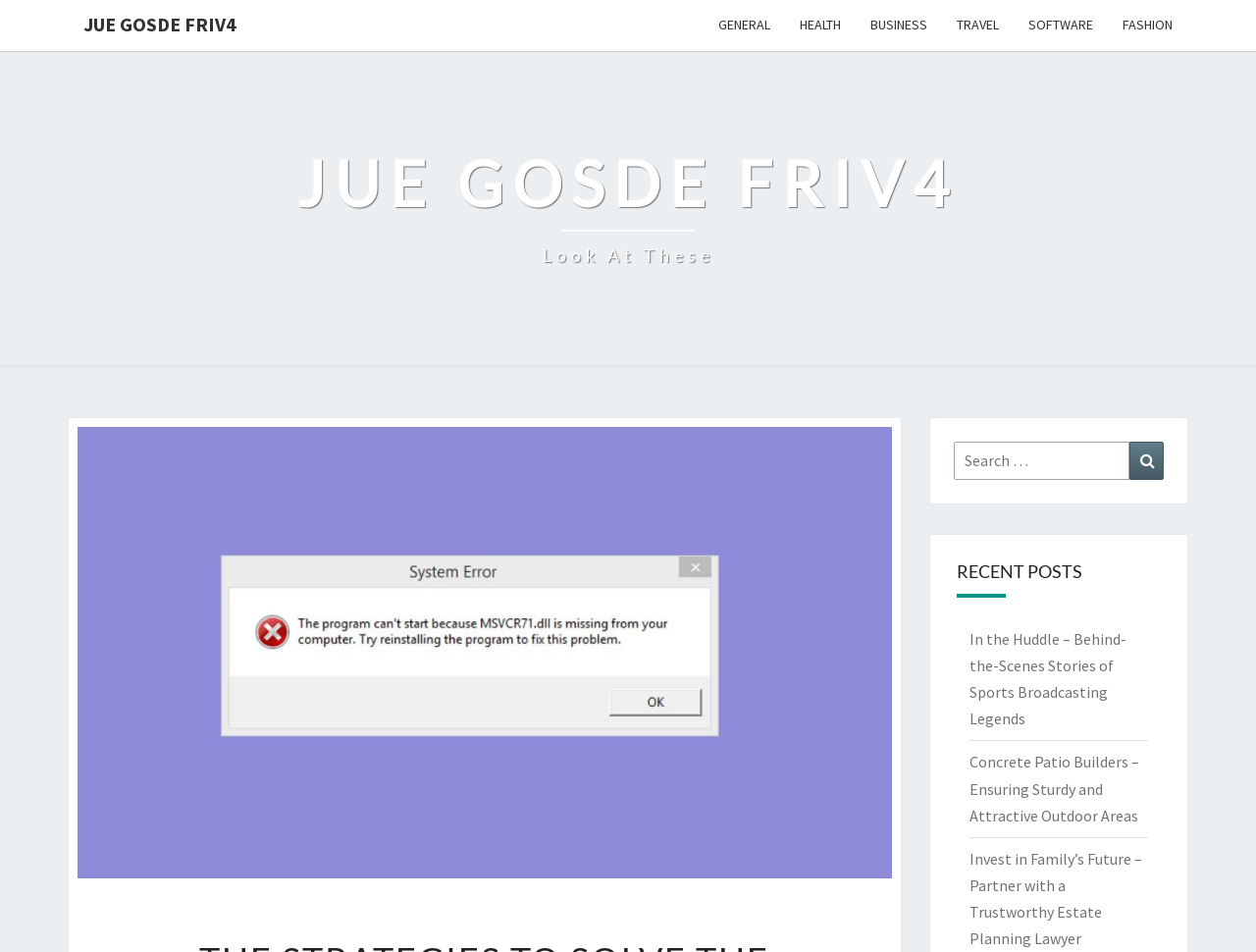Determine the bounding box coordinates for the HTML element mentioned in the following description: "Jue Gosde Friv4". The coordinates should be a list of four floats ranging from 0 to 1, represented as [left, top, right, bottom].

[0.055, 0.0, 0.2, 0.052]